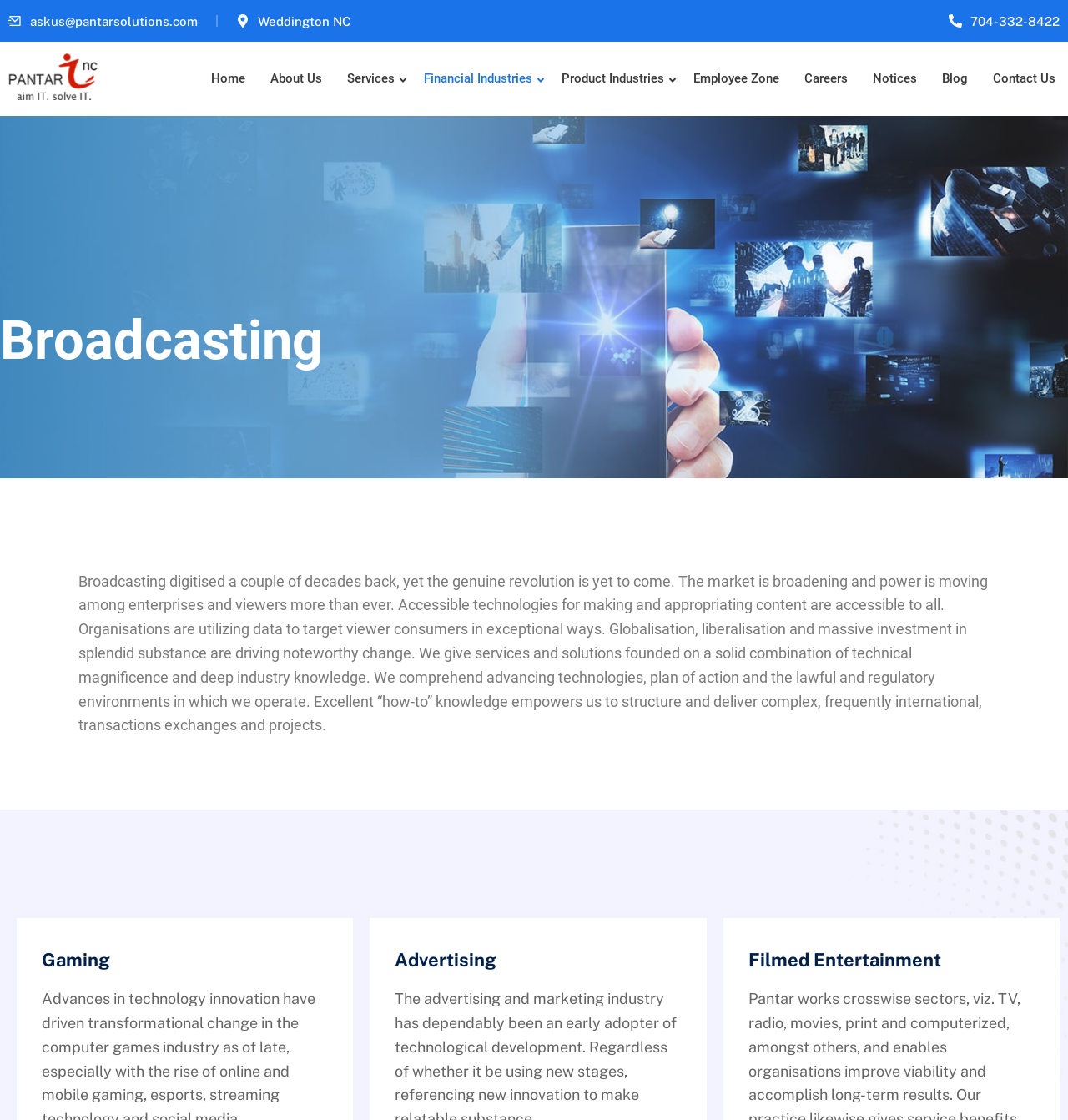What is the main service provided by the company?
Please provide a detailed and comprehensive answer to the question.

I found the main service by looking at the heading element with the text 'Broadcasting' and the StaticText element with the description of the company's services, which suggests that the company provides broadcasting services.